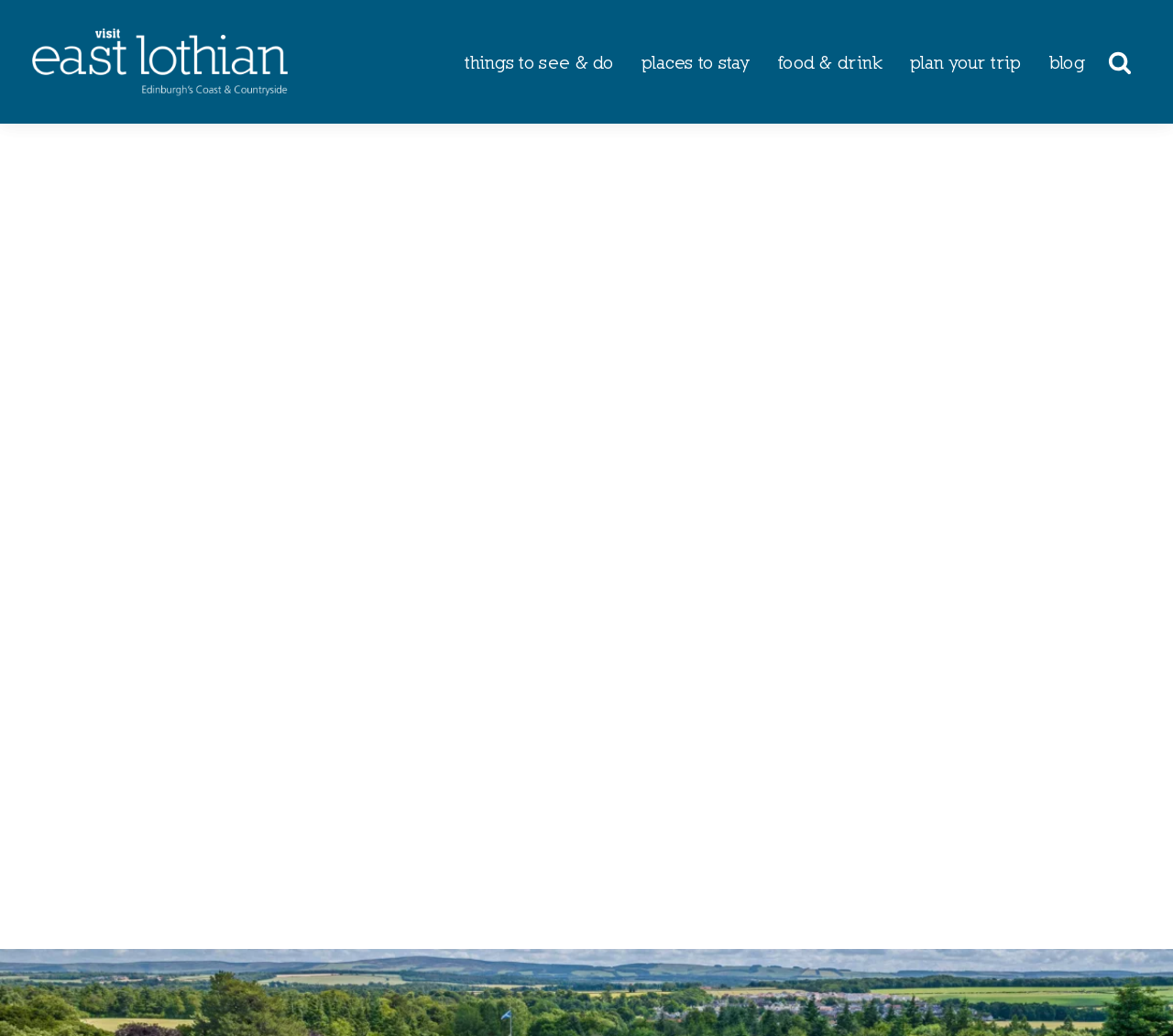Please find the bounding box coordinates for the clickable element needed to perform this instruction: "Donate to support independent journalism in Cambodia".

None